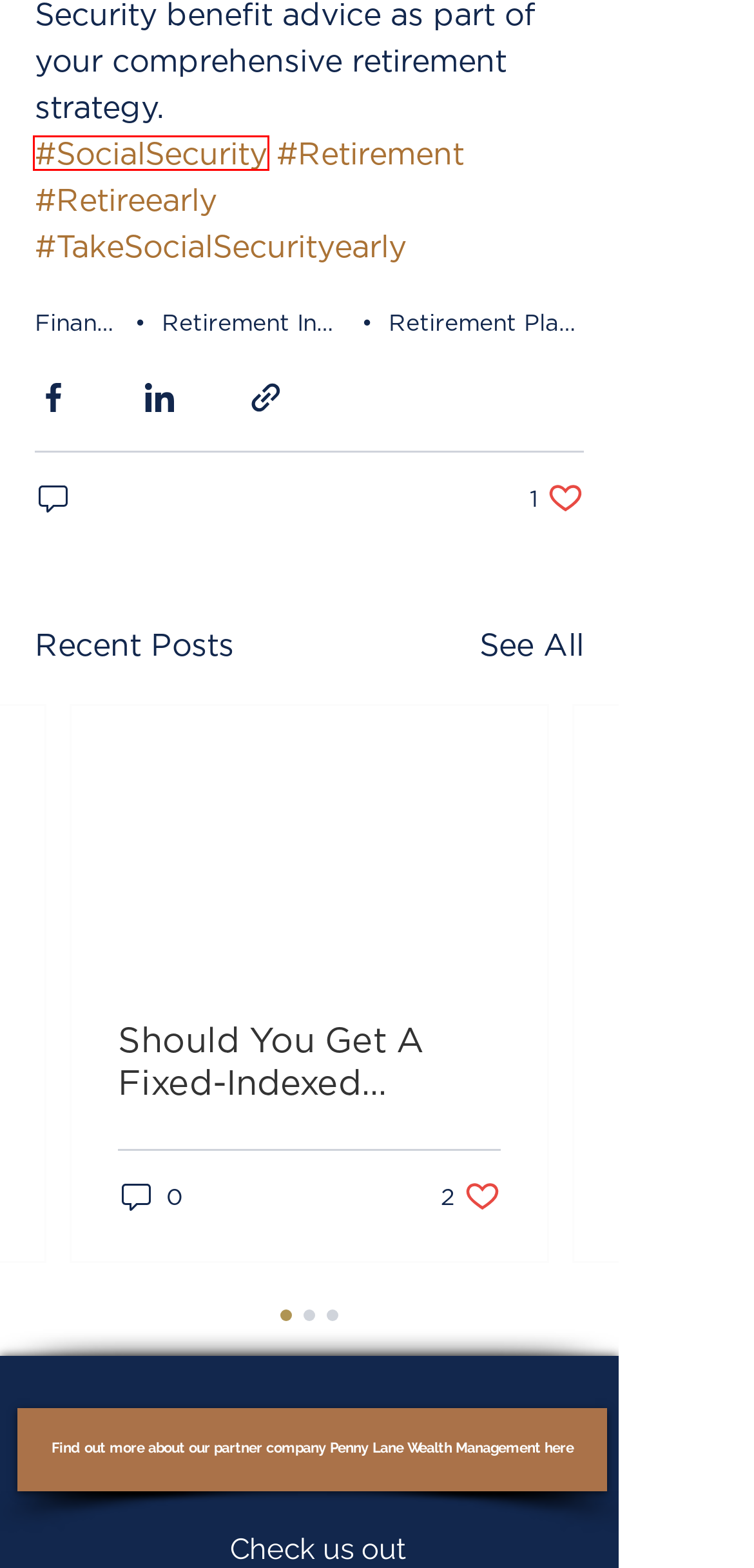You are given a screenshot of a webpage with a red bounding box around an element. Choose the most fitting webpage description for the page that appears after clicking the element within the red bounding box. Here are the candidates:
A. Retirement Income
B. #SocialSecurity
C. Home | Penny Lane Wealth Management
D. Financial
E. #TakeSocialSecurityearly
F. #Retireearly
G. Retirement Planning
H. #Retirement

B